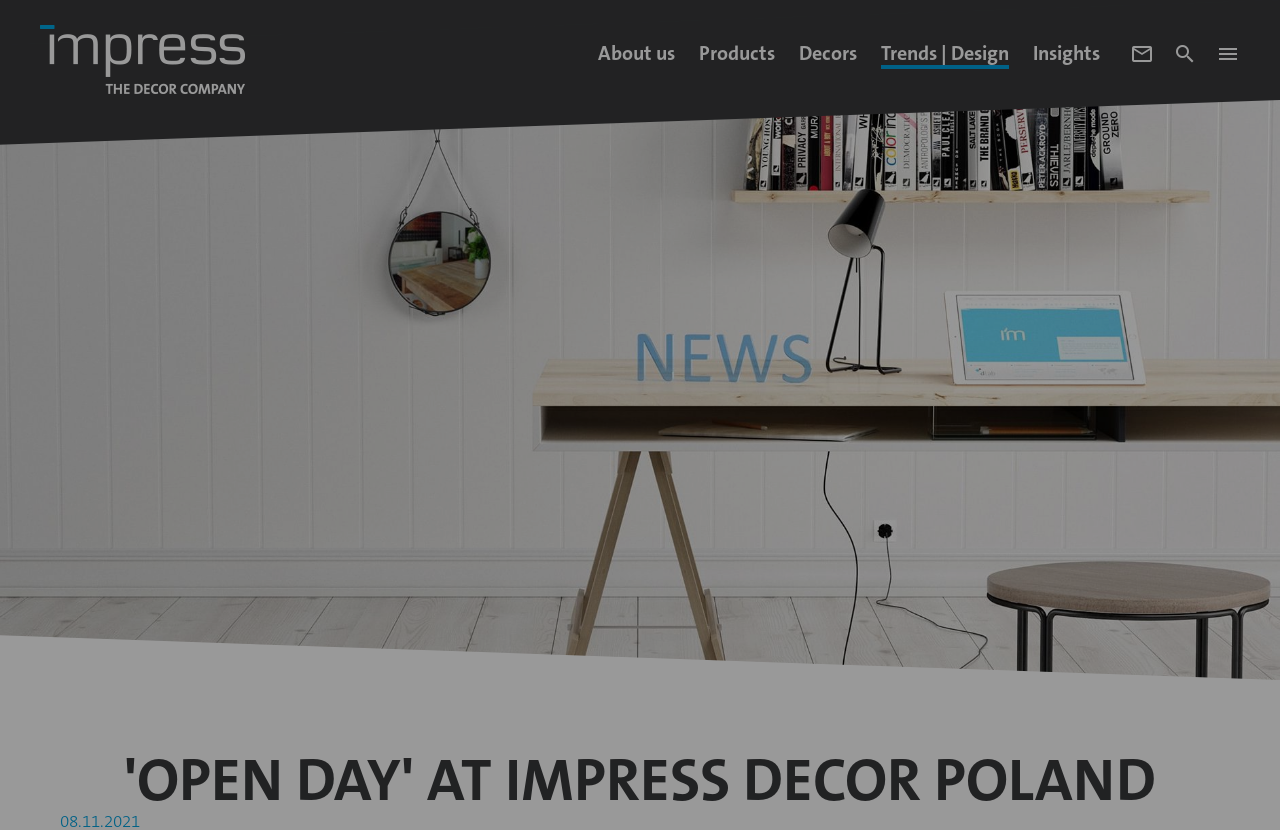Refer to the image and offer a detailed explanation in response to the question: What is the theme of the 'Trends | Design' section?

The 'Trends | Design' section appears to be focused on design and trends, as it contains links to 'Latest News', 'Imagine... your World', 'Trend Concepts', and 'Gallery', suggesting that it provides information on the latest design trends and concepts.